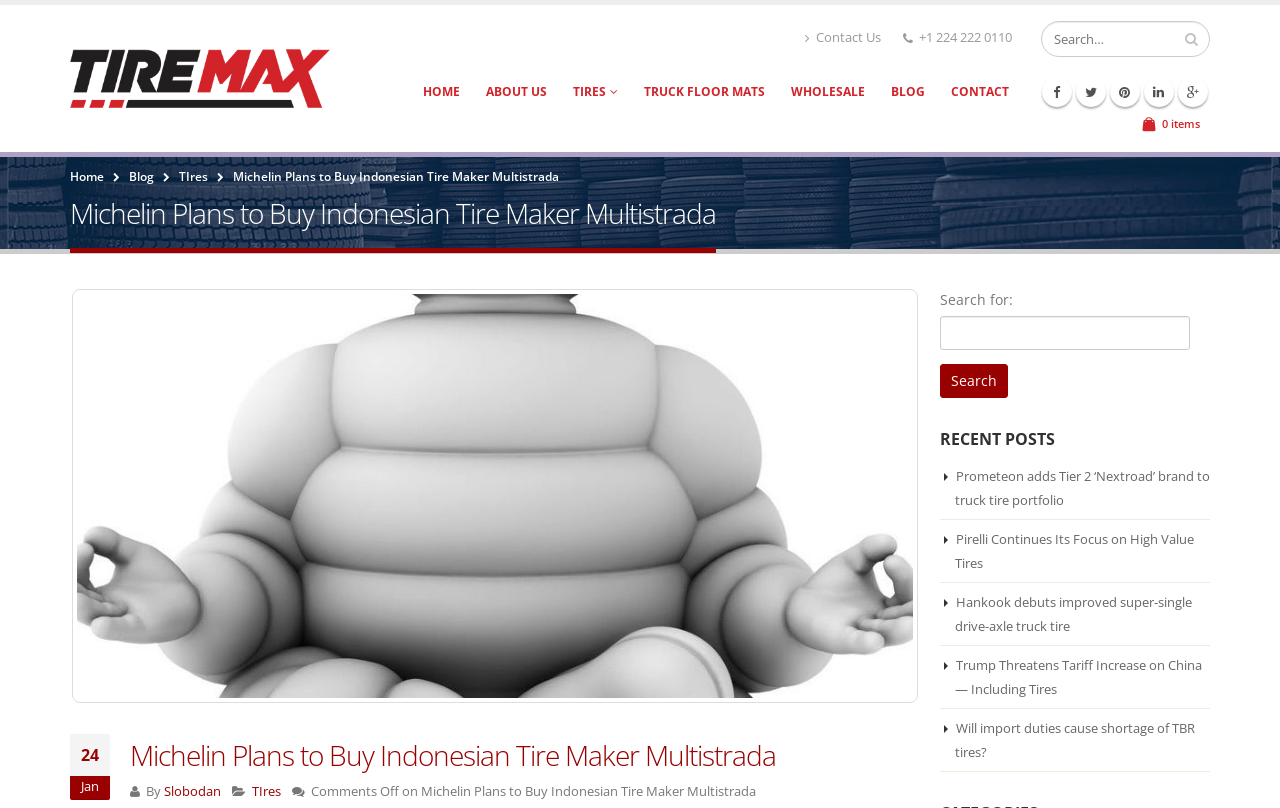What is the phone number displayed on the top right?
Answer the question based on the image using a single word or a brief phrase.

+1 224 222 0110